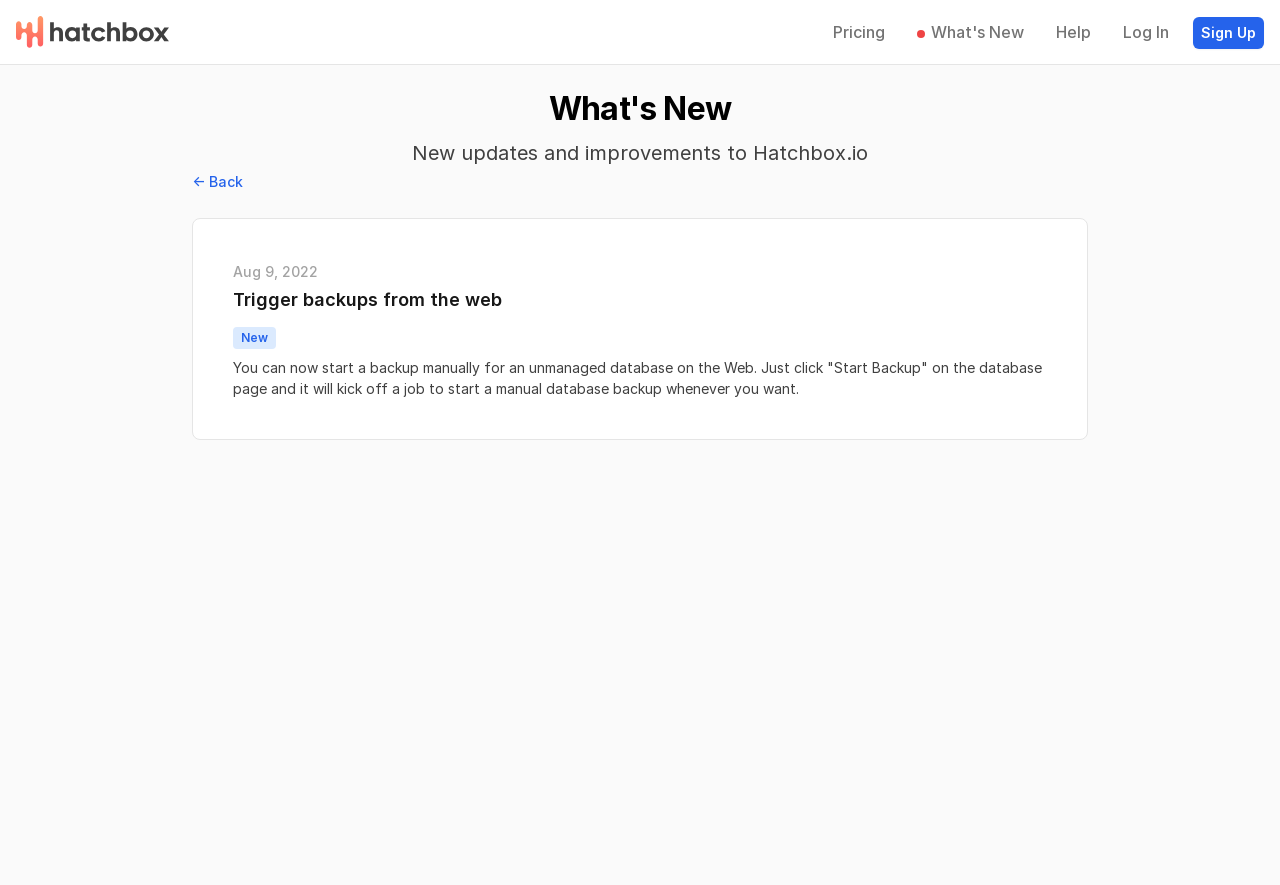Summarize the webpage with intricate details.

The webpage is about Hatchbox.io, a Ruby on Rails hosting platform designed for small businesses. At the top left corner, there is a logo of Hatchbox.io, which is an image with the text "Logo Created with Sketch." Next to the logo, there are several links, including "Pricing", "What's New", "Help", "Log In", and "Sign Up", aligned horizontally.

Below the logo and links, there is a heading "What's New" that spans across most of the page. Underneath the heading, there is a brief description "New updates and improvements to Hatchbox.io". On the left side of the page, there is a link "← Back" and a date "Aug 9, 2022" with a timestamp "August 9, 2022 at 2:45pm UTC".

The main content of the page is a section about a new feature, "Trigger backups from the web". This section has a heading and a brief description that explains how users can start a backup manually for an unmanaged database on the web. There is also a label "New" next to the heading, indicating that this is a new feature.